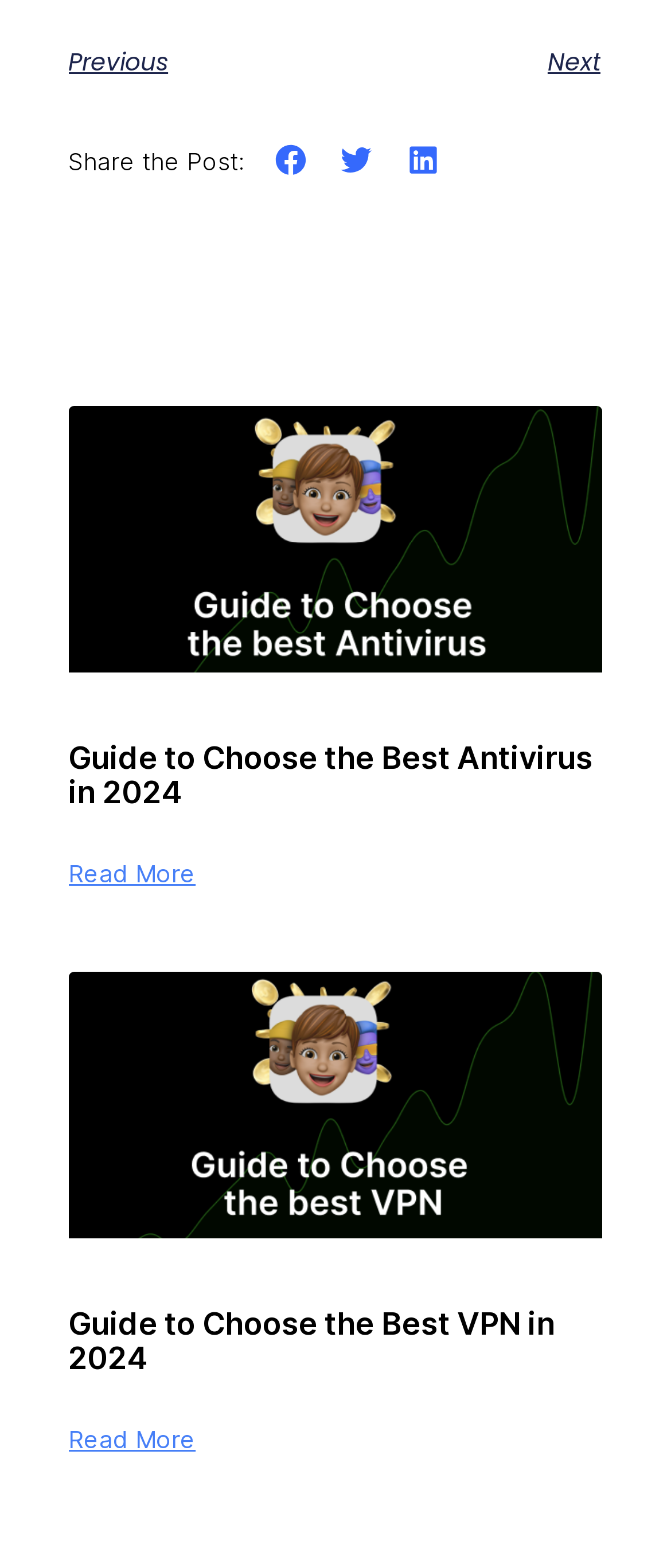Pinpoint the bounding box coordinates of the clickable element needed to complete the instruction: "Share the post on Facebook". The coordinates should be provided as four float numbers between 0 and 1: [left, top, right, bottom].

[0.404, 0.09, 0.462, 0.115]